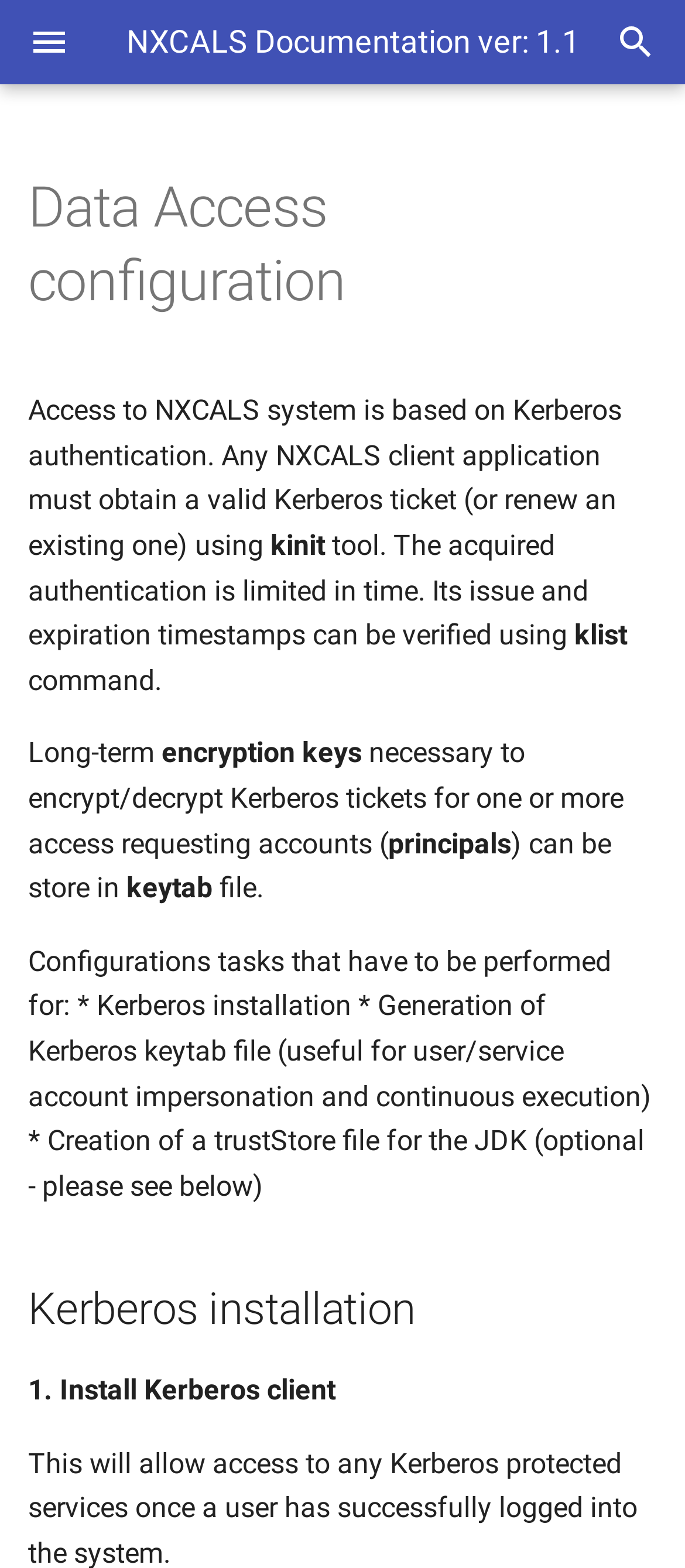Find the bounding box coordinates for the HTML element described as: "Working with timestamps". The coordinates should consist of four float values between 0 and 1, i.e., [left, top, right, bottom].

[0.0, 0.317, 0.621, 0.371]